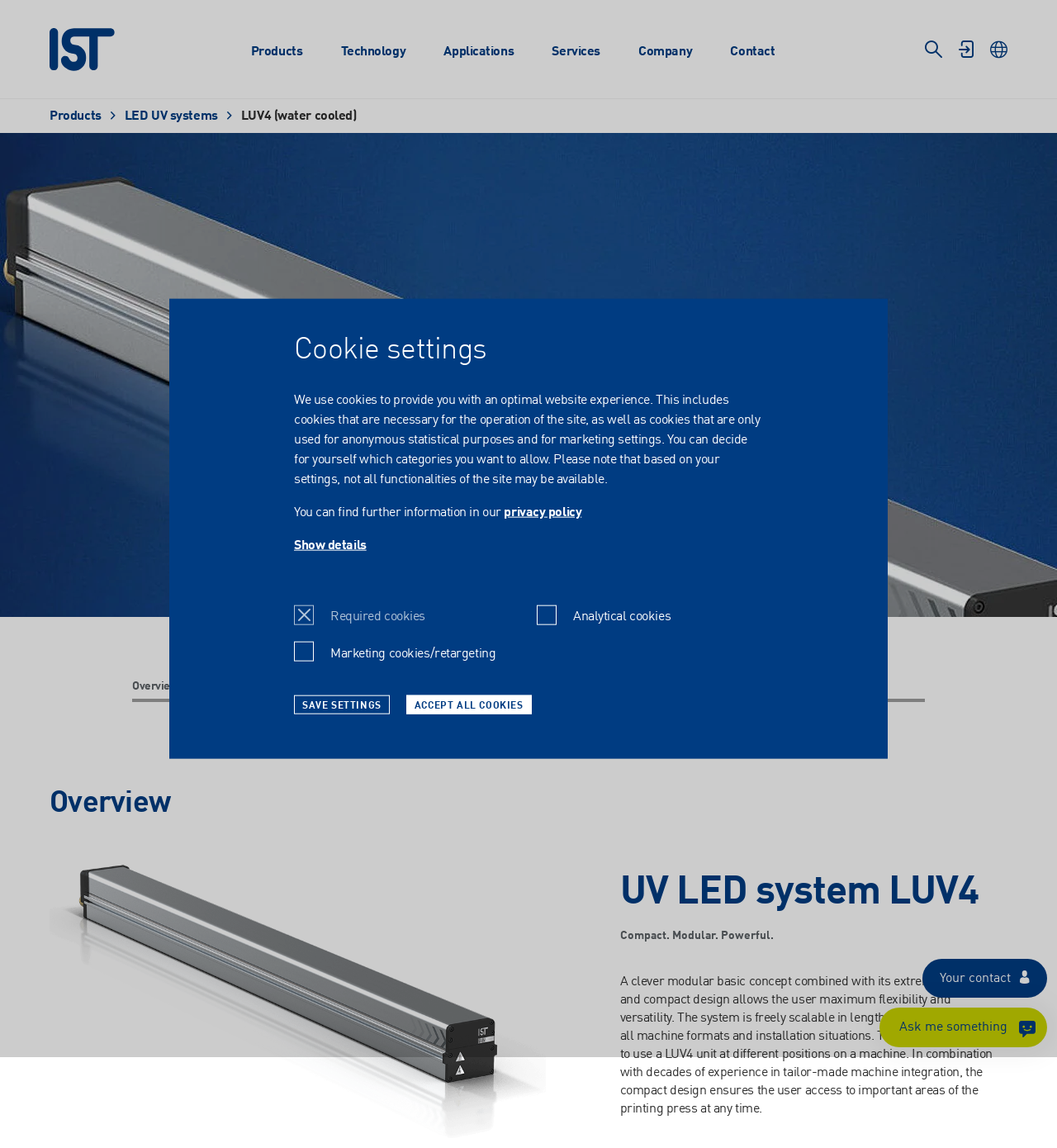Please provide the bounding box coordinates for the element that needs to be clicked to perform the instruction: "Click the 'English' language option". The coordinates must consist of four float numbers between 0 and 1, formatted as [left, top, right, bottom].

[0.89, 0.086, 0.927, 0.096]